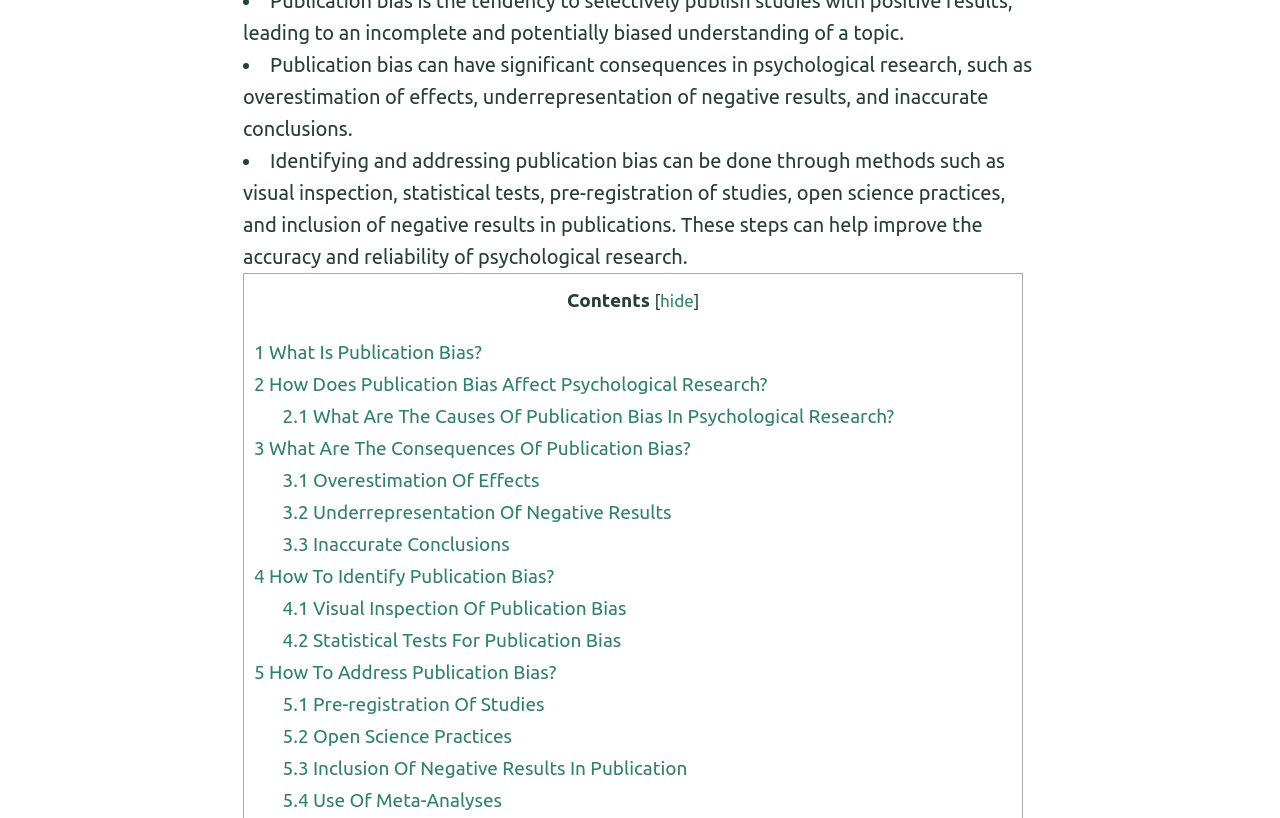Respond to the following question using a concise word or phrase: 
What is publication bias?

Overestimation of effects